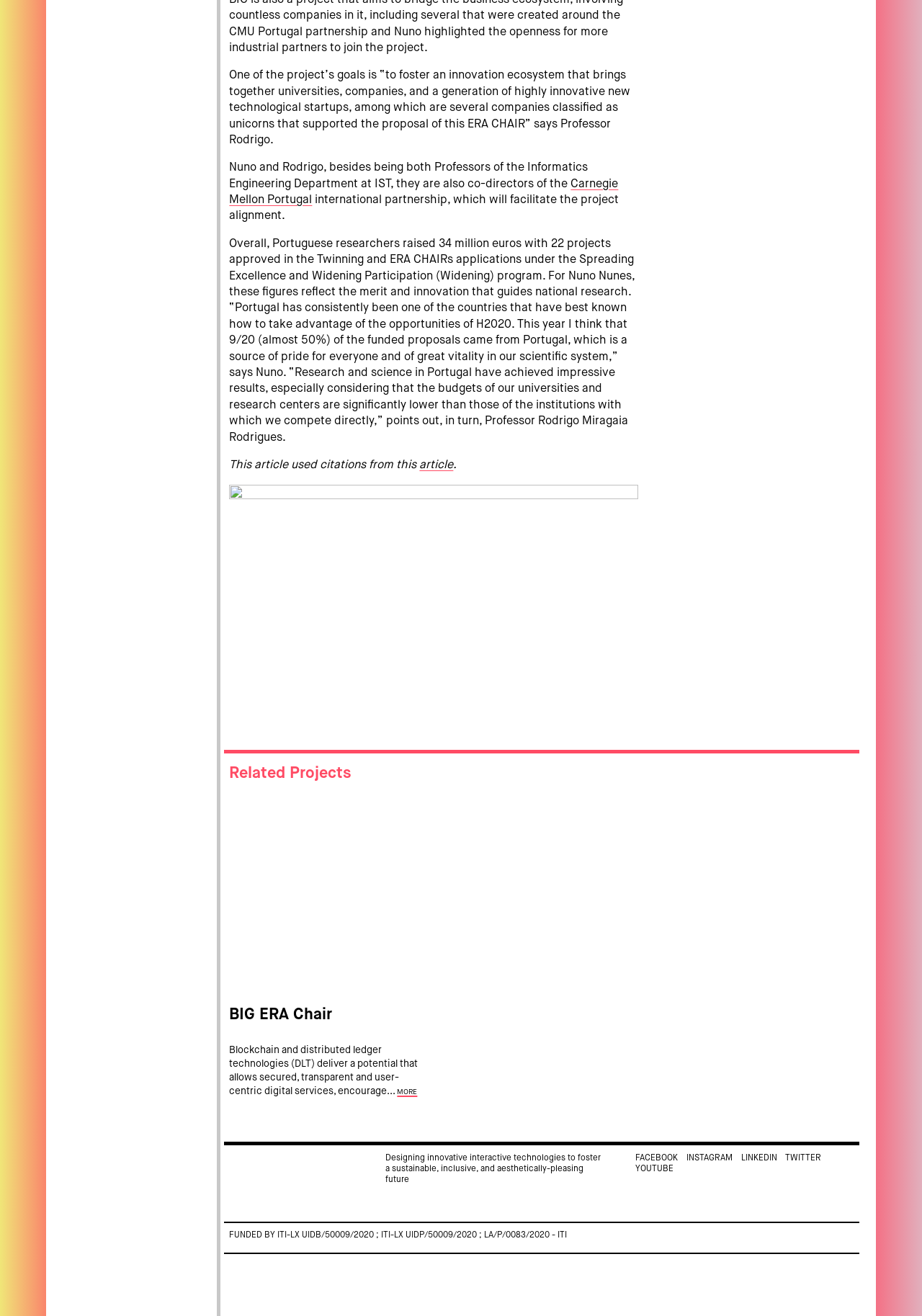Pinpoint the bounding box coordinates of the clickable element to carry out the following instruction: "Check the article cited in this page."

[0.455, 0.349, 0.492, 0.358]